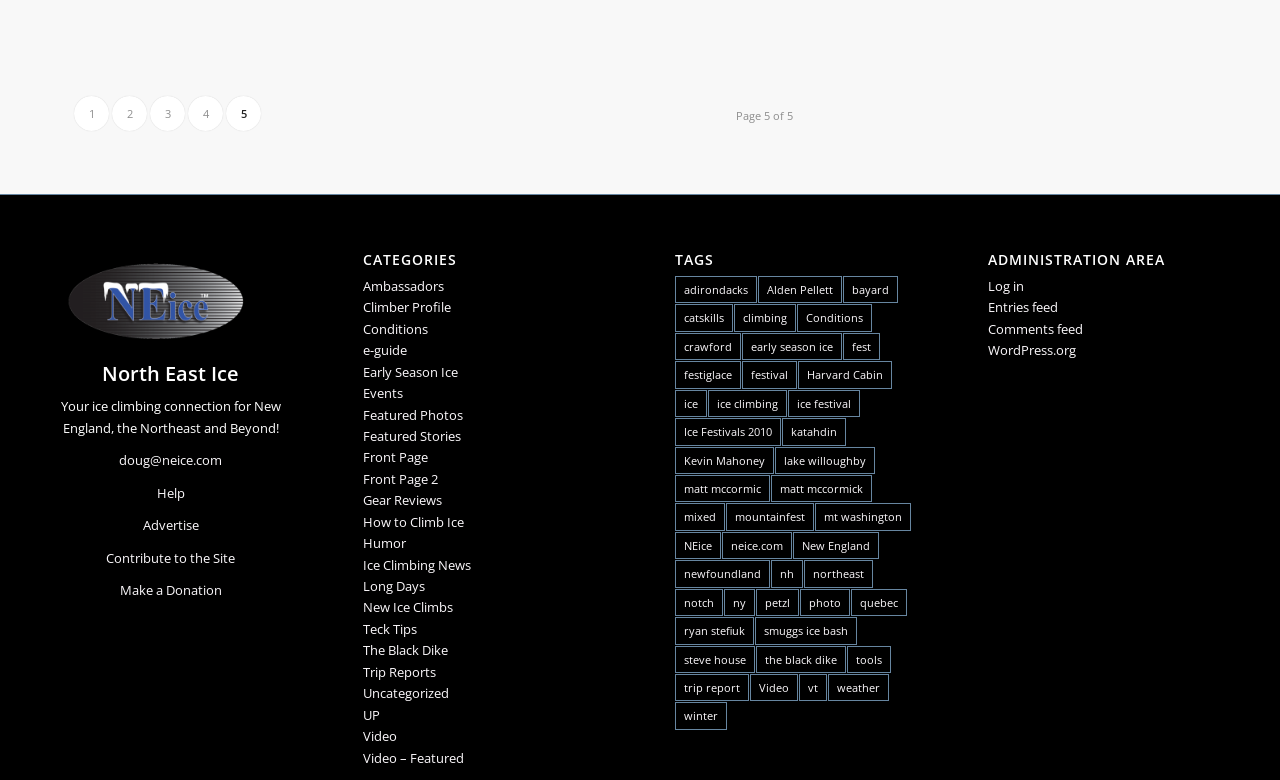Please locate the bounding box coordinates of the element that should be clicked to complete the given instruction: "Click on the '1' link to navigate to the first page".

[0.058, 0.123, 0.085, 0.168]